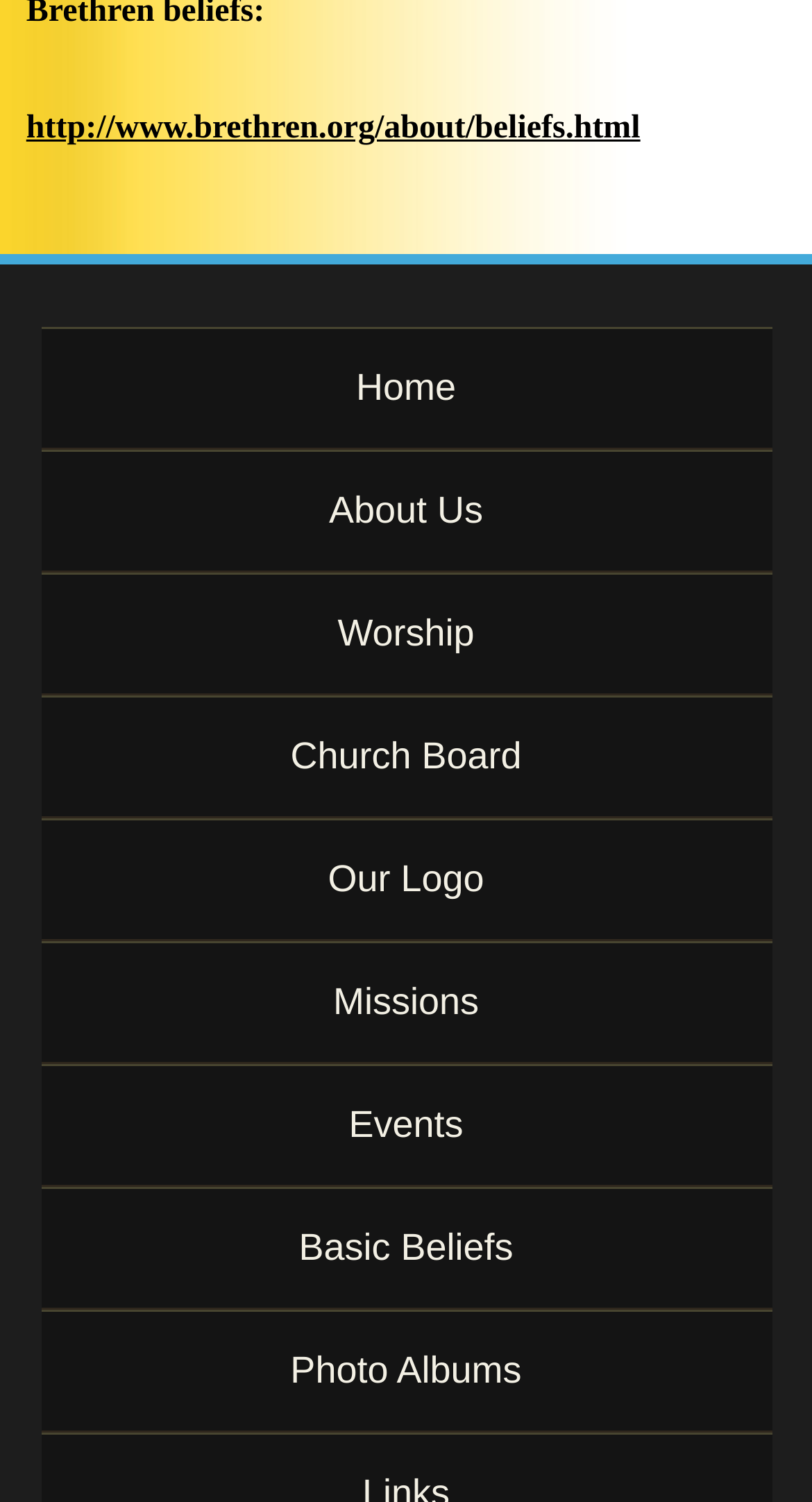Show the bounding box coordinates for the HTML element described as: "Events".

[0.05, 0.709, 0.95, 0.791]